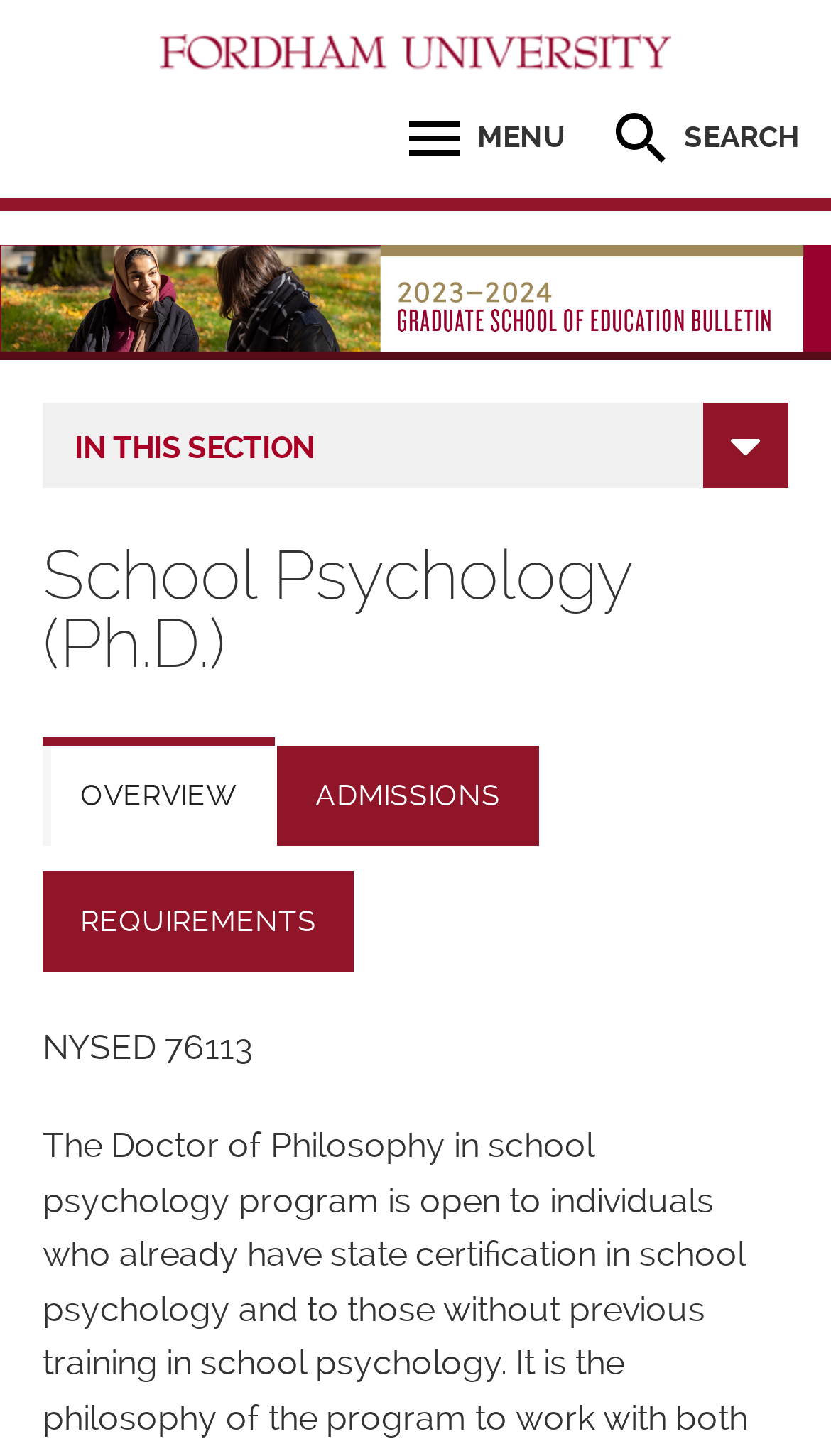Please provide the bounding box coordinates in the format (top-left x, top-left y, bottom-right x, bottom-right y). Remember, all values are floating point numbers between 0 and 1. What is the bounding box coordinate of the region described as: name="email" placeholder="email address"

None